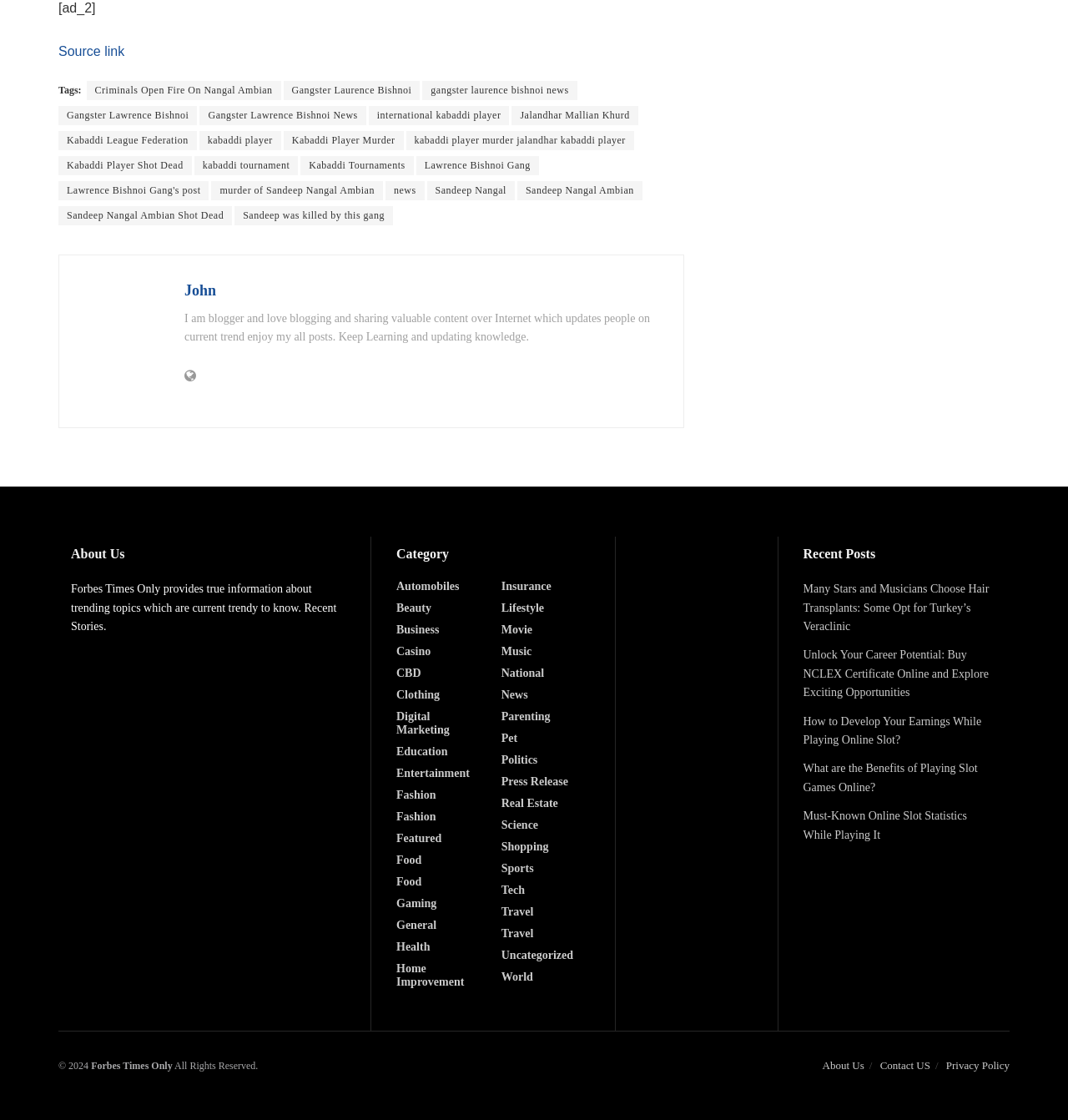Given the webpage screenshot, identify the bounding box of the UI element that matches this description: "Kabaddi Player Shot Dead".

[0.055, 0.139, 0.179, 0.156]